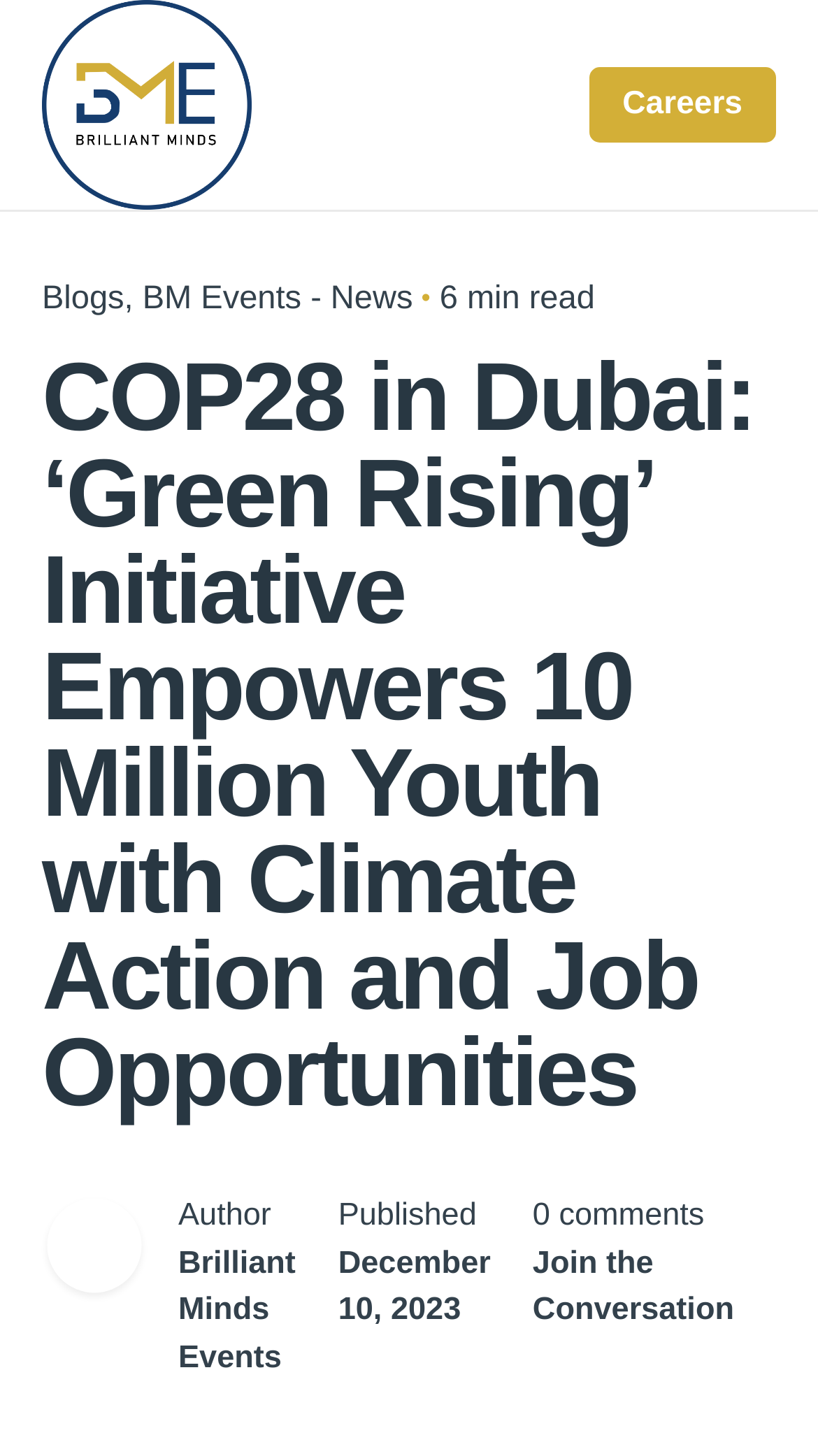Find the UI element described as: "Join the Conversation" and predict its bounding box coordinates. Ensure the coordinates are four float numbers between 0 and 1, [left, top, right, bottom].

[0.651, 0.855, 0.897, 0.912]